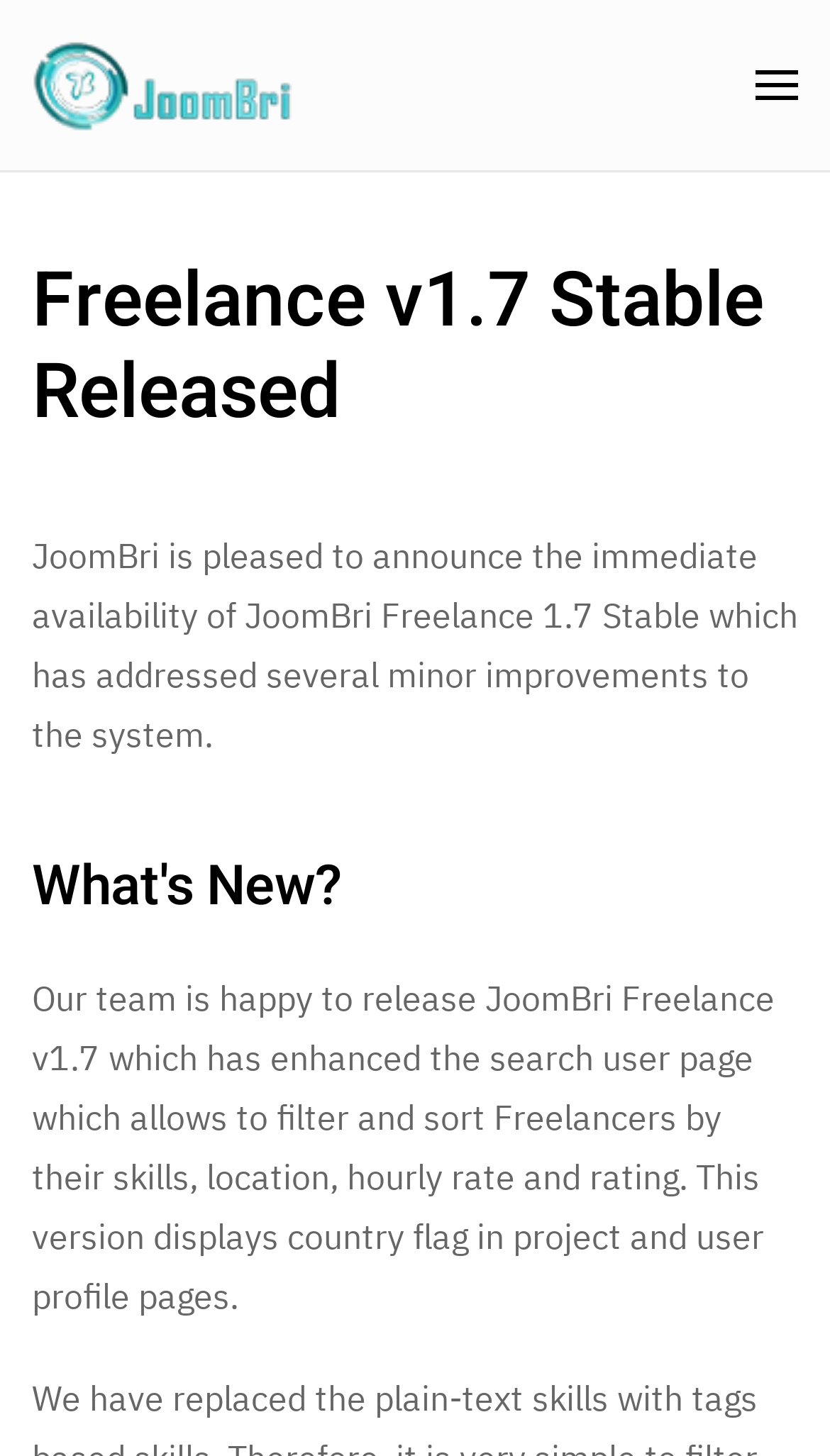Respond with a single word or phrase:
What is the new feature in JoomBri Freelance v1.7?

Filter and sort Freelancers